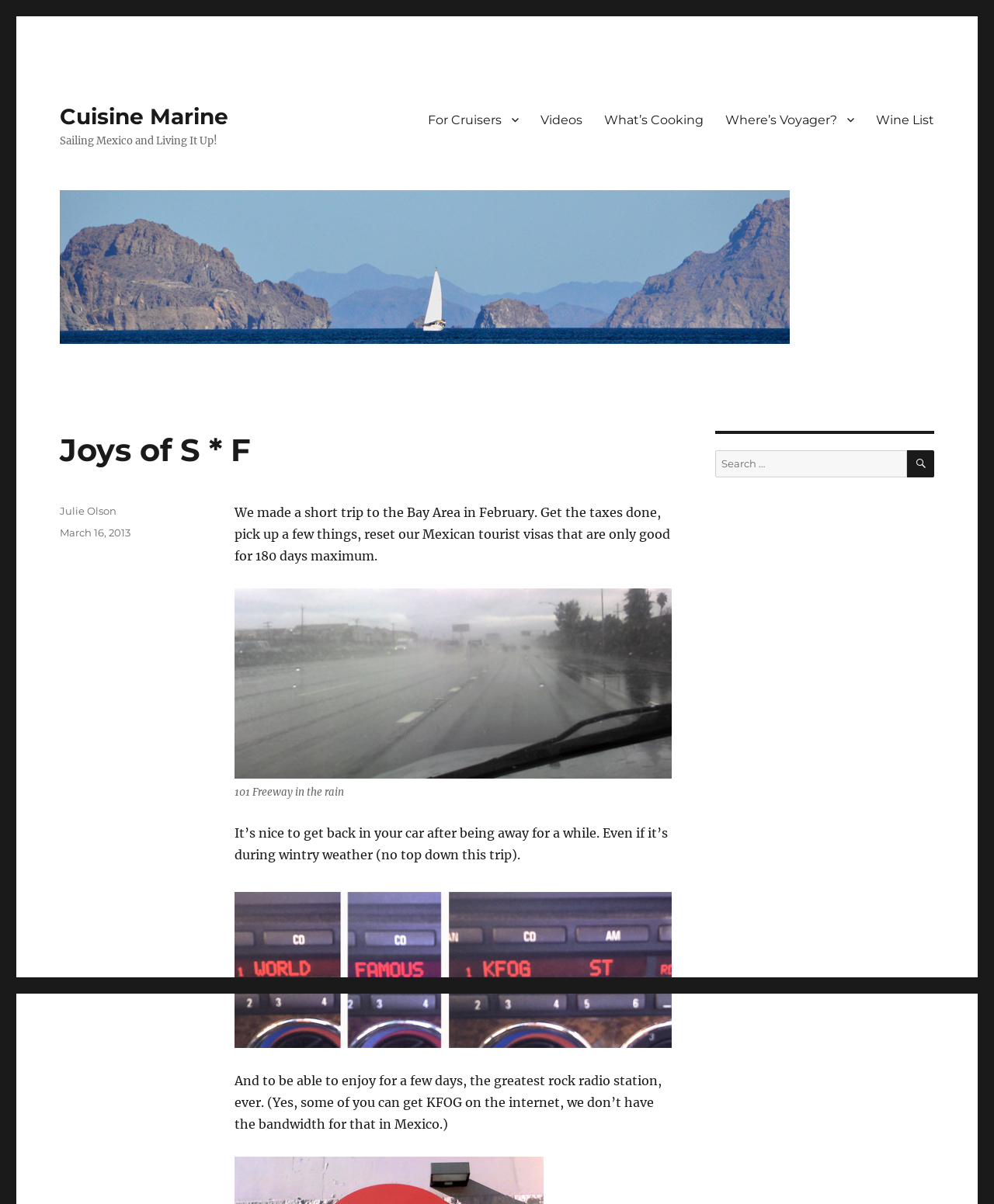Locate the bounding box of the UI element described in the following text: "alt="Cuisine Marine"".

[0.06, 0.158, 0.94, 0.286]